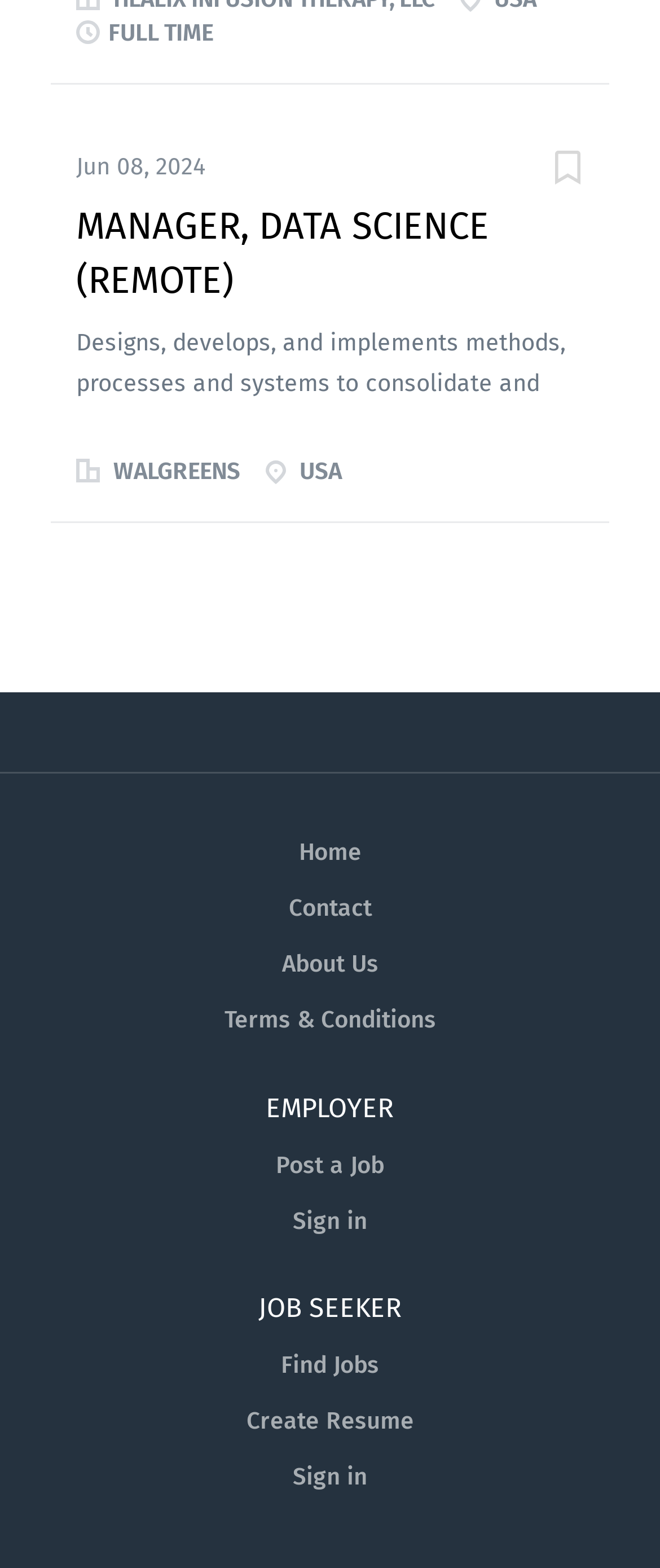Please provide the bounding box coordinates in the format (top-left x, top-left y, bottom-right x, bottom-right y). Remember, all values are floating point numbers between 0 and 1. What is the bounding box coordinate of the region described as: parent_node: Jun 08, 2024 title="Save"

[0.833, 0.097, 0.885, 0.125]